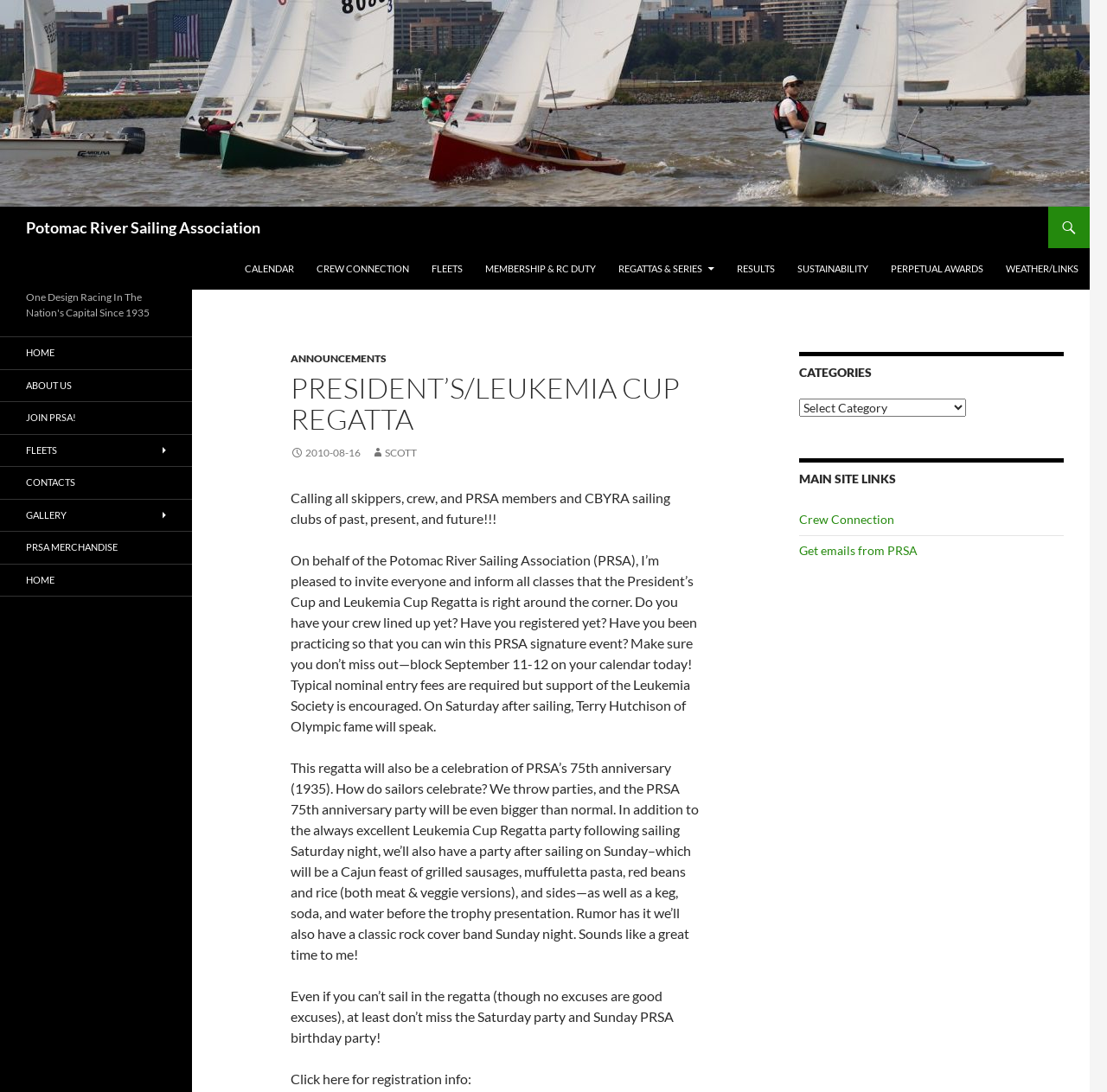Please find the bounding box coordinates of the clickable region needed to complete the following instruction: "Click the 'HOME' link". The bounding box coordinates must consist of four float numbers between 0 and 1, i.e., [left, top, right, bottom].

[0.0, 0.309, 0.173, 0.338]